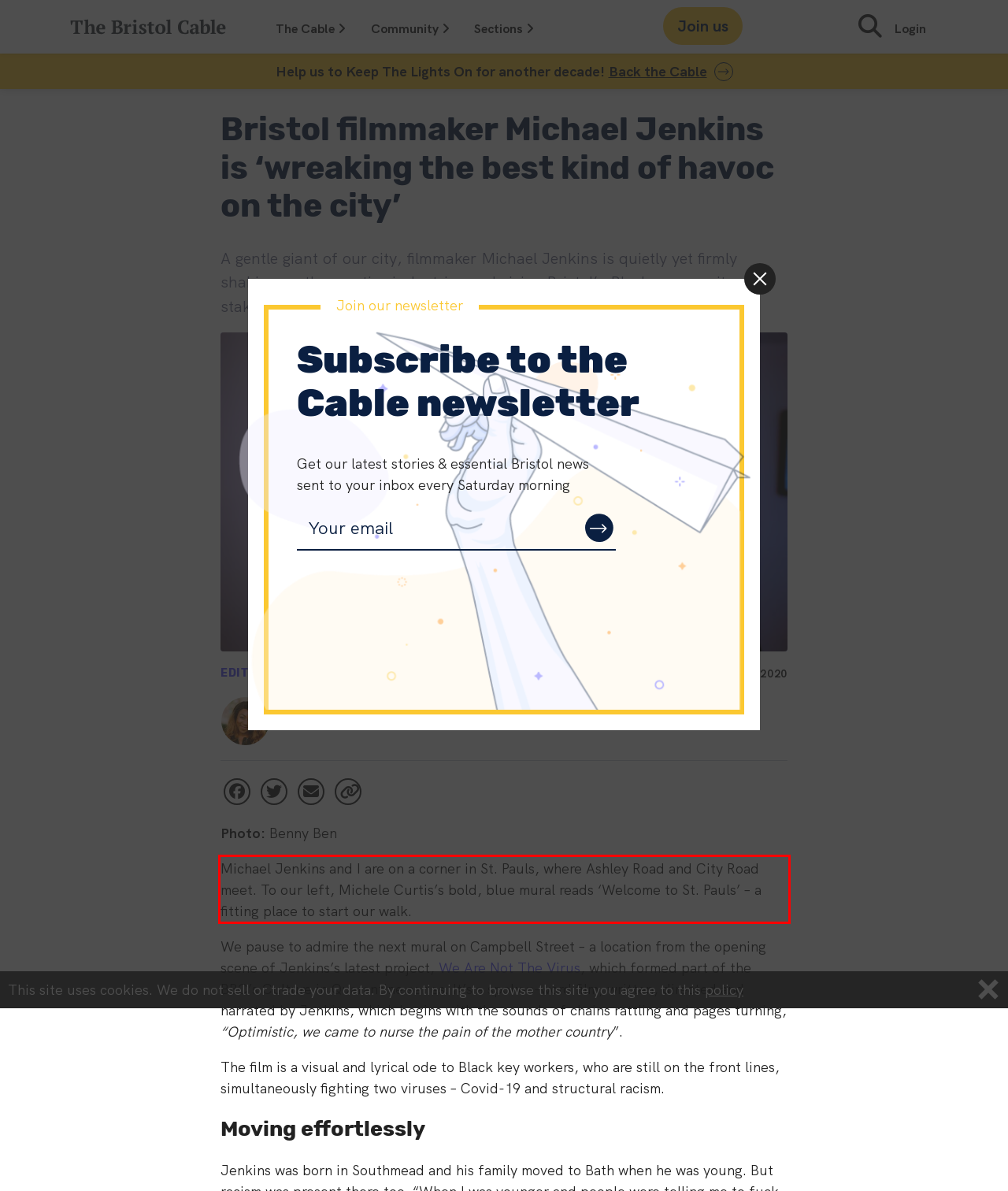From the provided screenshot, extract the text content that is enclosed within the red bounding box.

Michael Jenkins and I are on a corner in St. Pauls, where Ashley Road and City Road meet. To our left, Michele Curtis’s bold, blue mural reads ‘Welcome to St. Pauls’ – a fitting place to start our walk.